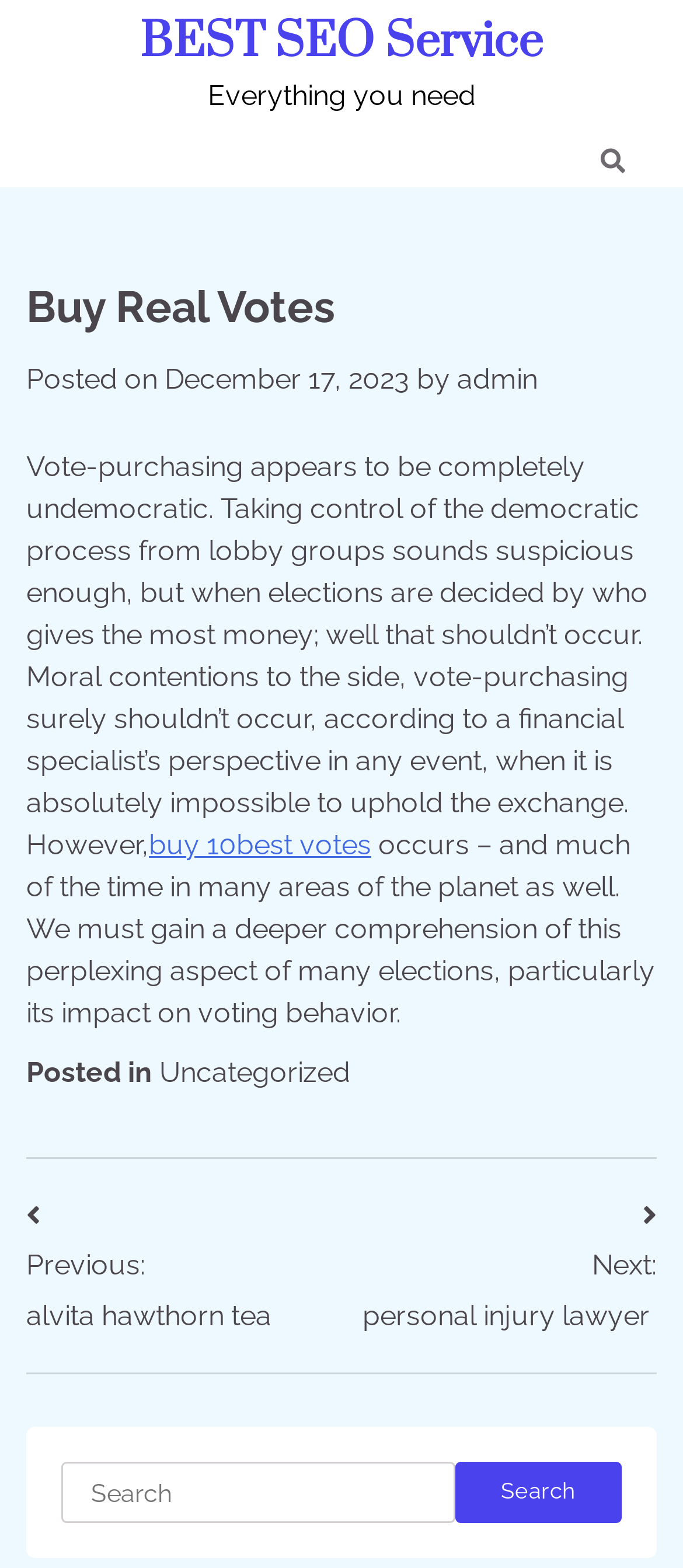Locate the bounding box coordinates of the clickable element to fulfill the following instruction: "View next post". Provide the coordinates as four float numbers between 0 and 1 in the format [left, top, right, bottom].

[0.531, 0.761, 0.962, 0.853]